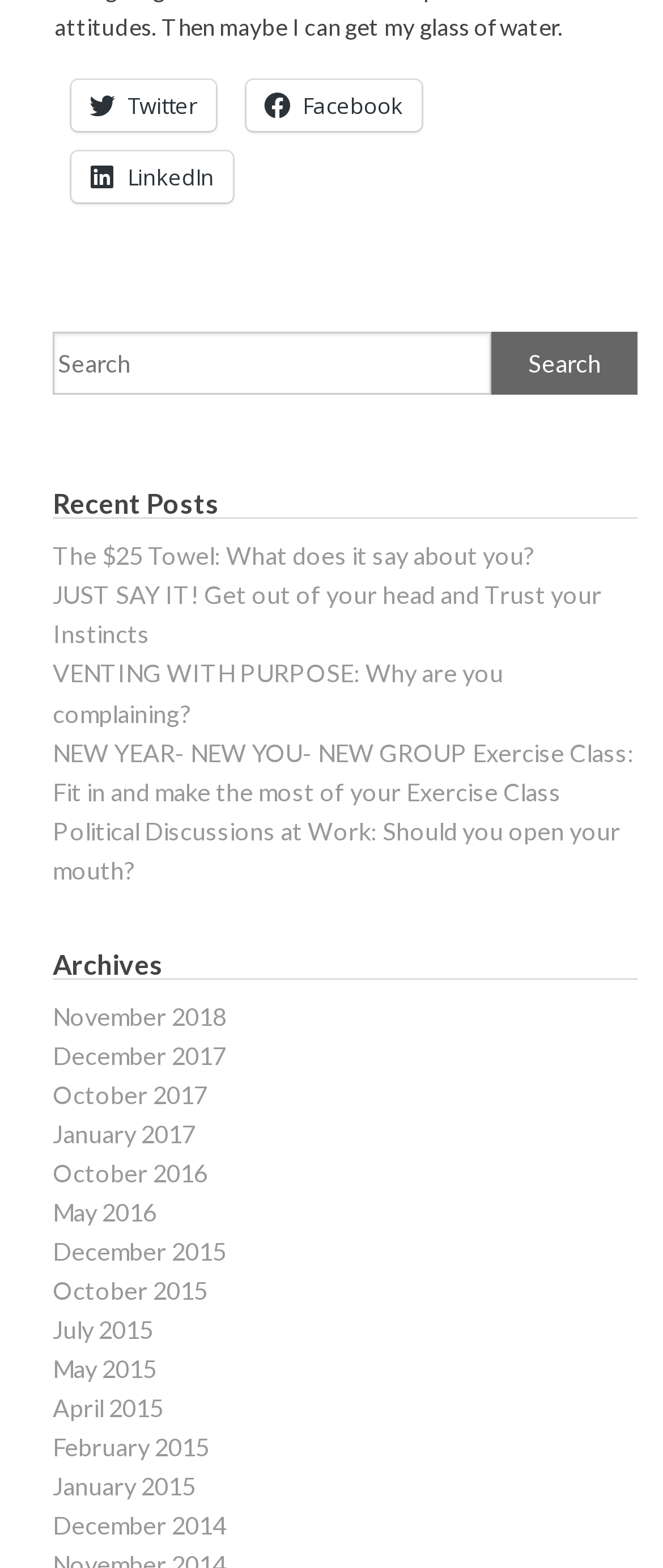How many social media links are available?
Based on the screenshot, respond with a single word or phrase.

3